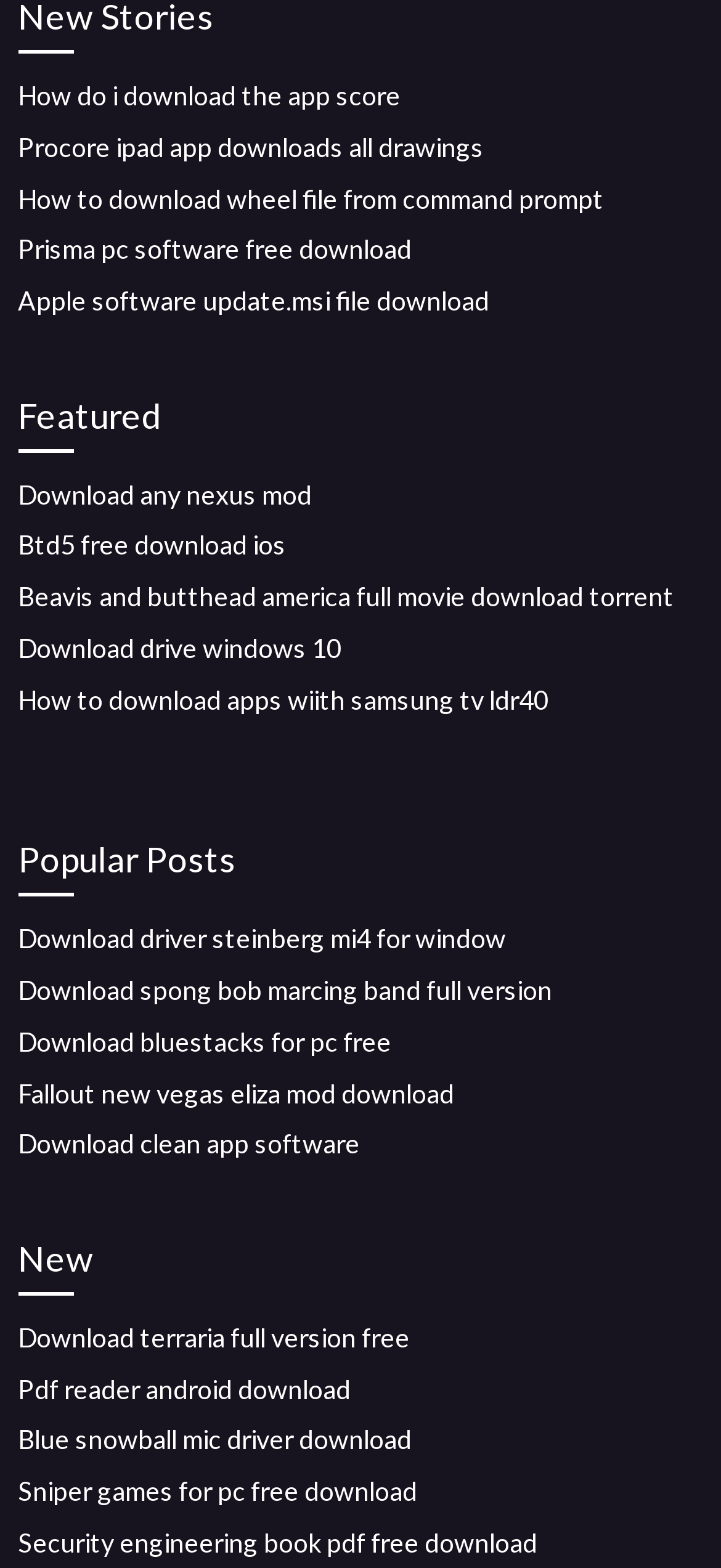Answer the question using only one word or a concise phrase: How many headings are there on the webpage?

3